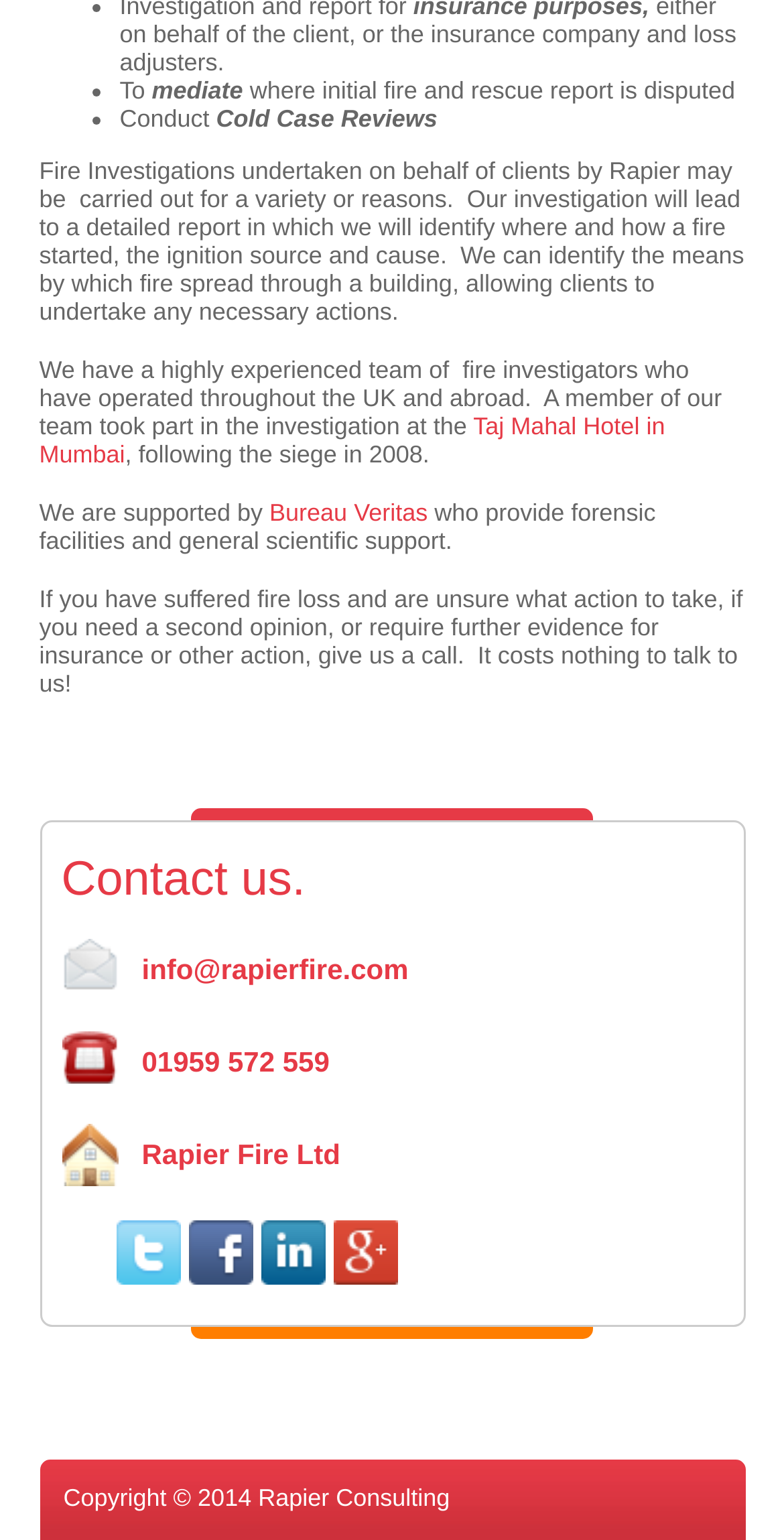What is the contact email of Rapier Fire Ltd?
Please respond to the question with a detailed and informative answer.

The contact email of Rapier Fire Ltd is provided at the bottom of the webpage, which is info@rapierfire.com.